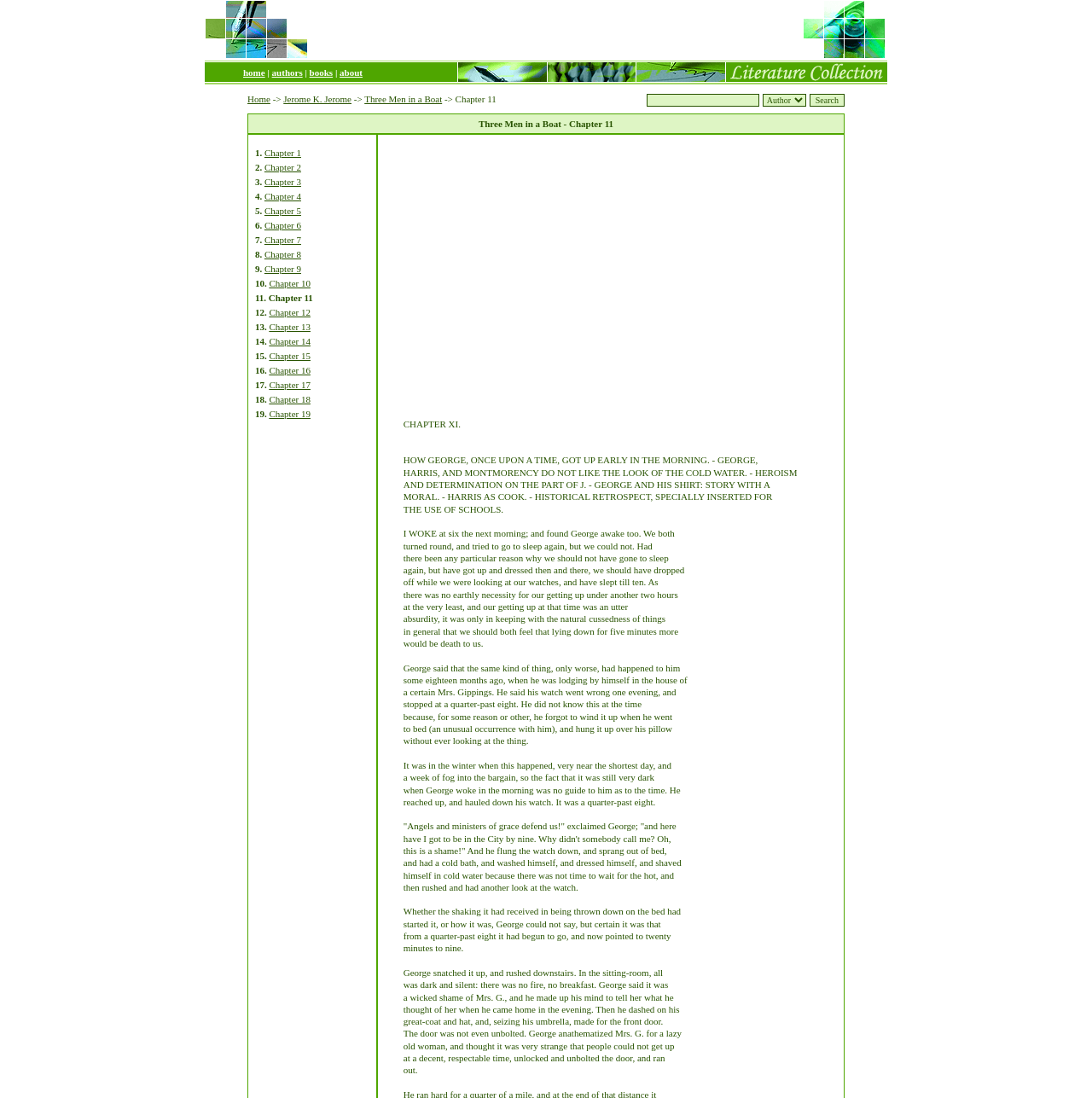Identify the bounding box coordinates for the element you need to click to achieve the following task: "go to chapter 1". The coordinates must be four float values ranging from 0 to 1, formatted as [left, top, right, bottom].

[0.242, 0.134, 0.276, 0.144]